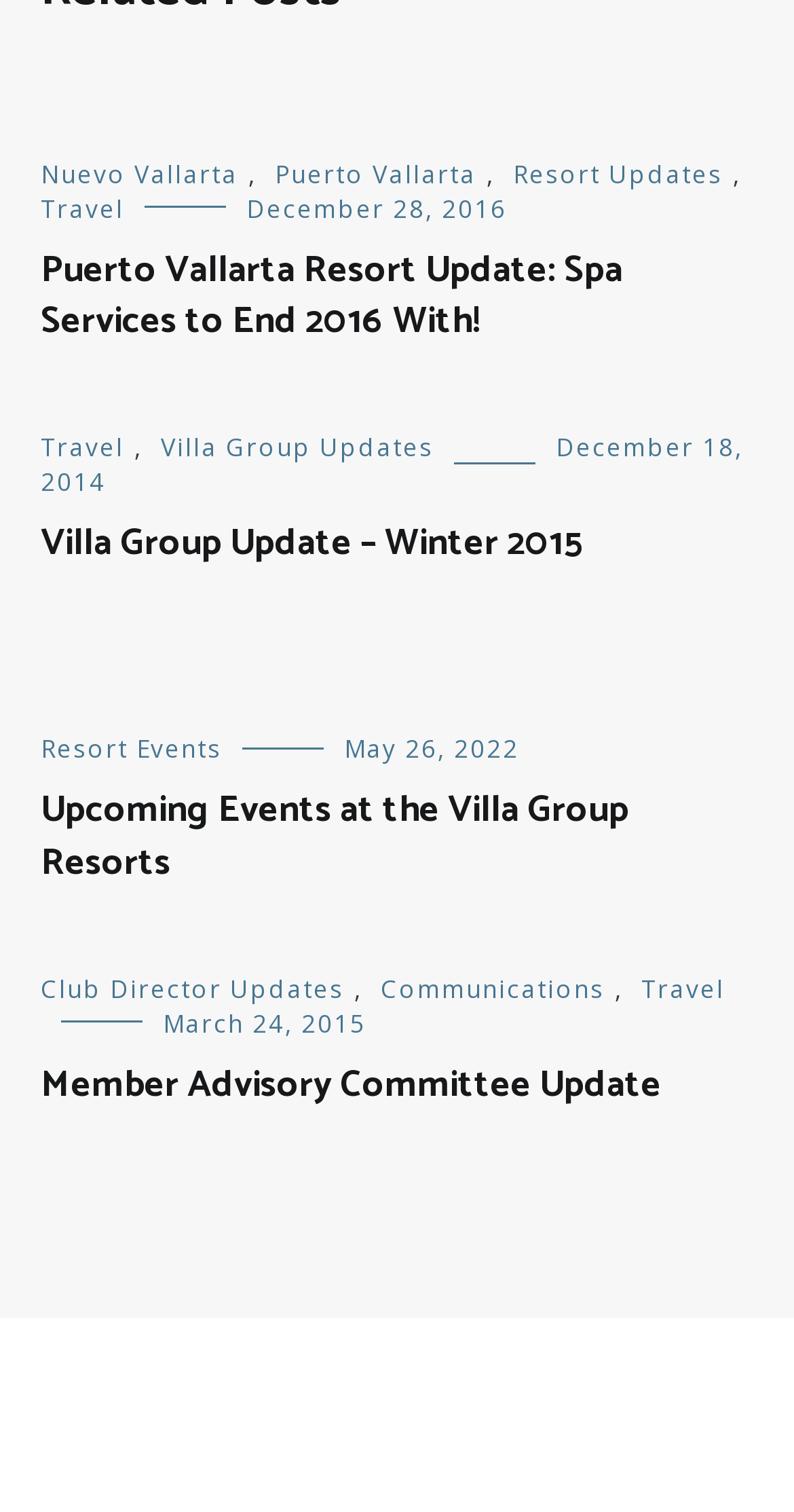Is the webpage organized chronologically?
Look at the screenshot and respond with one word or a short phrase.

Yes